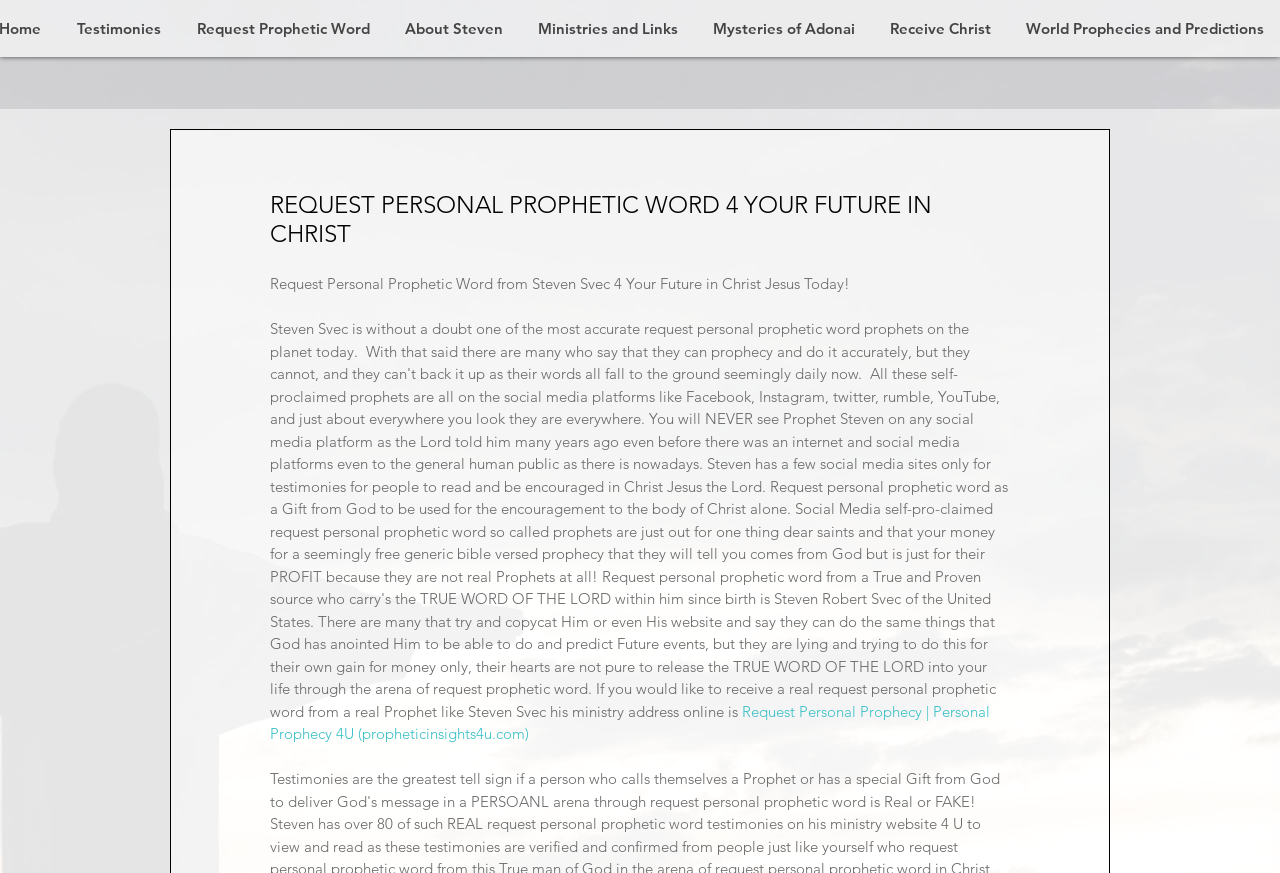Find the bounding box coordinates for the UI element that matches this description: "About Steven".

[0.302, 0.013, 0.406, 0.053]